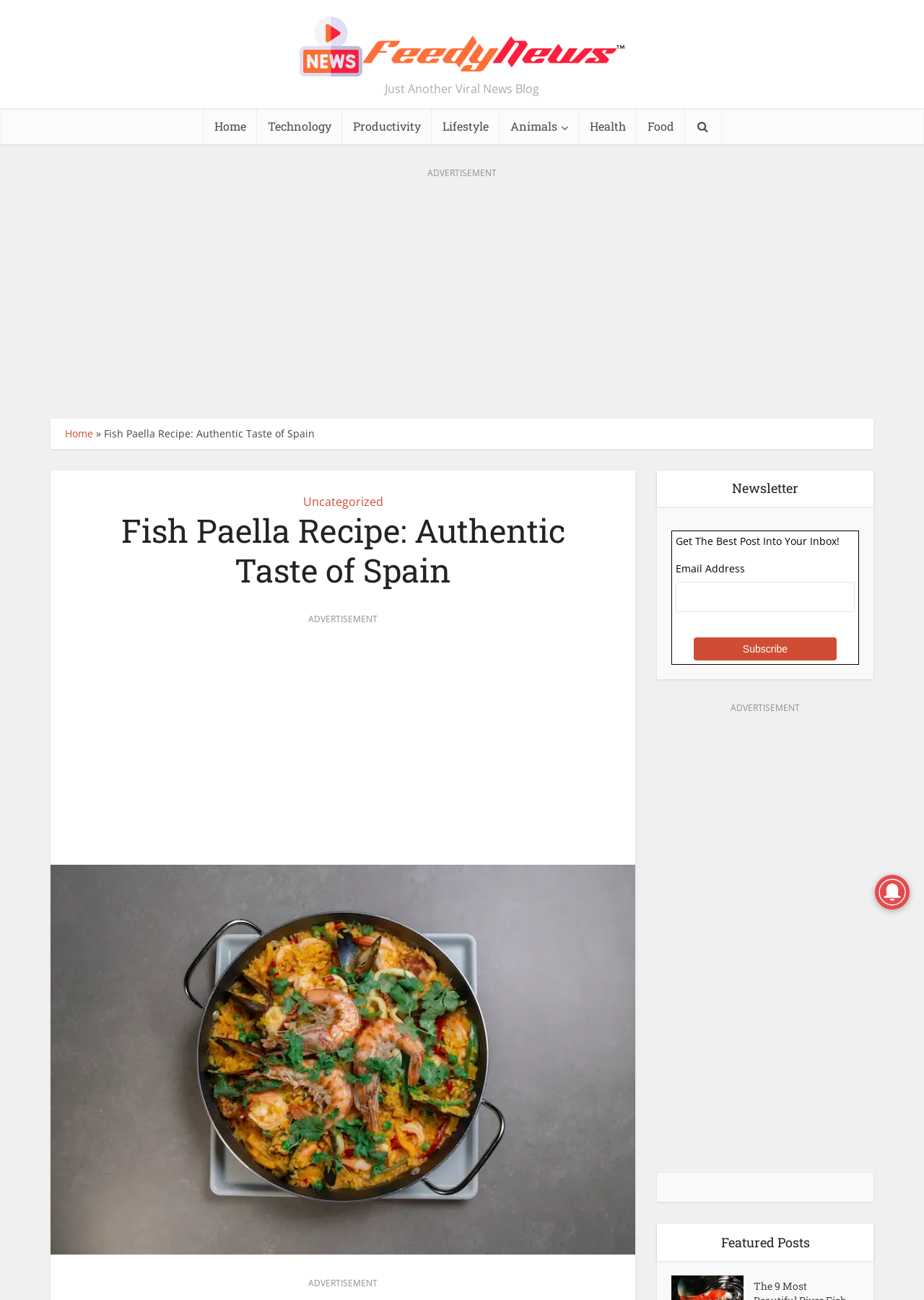What is the name of the blog?
Utilize the image to construct a detailed and well-explained answer.

The name of the blog is mentioned in the top-left corner of the page, where it says 'Feedynews' with a logo, and also in the link 'Feedynews' at the top of the page.